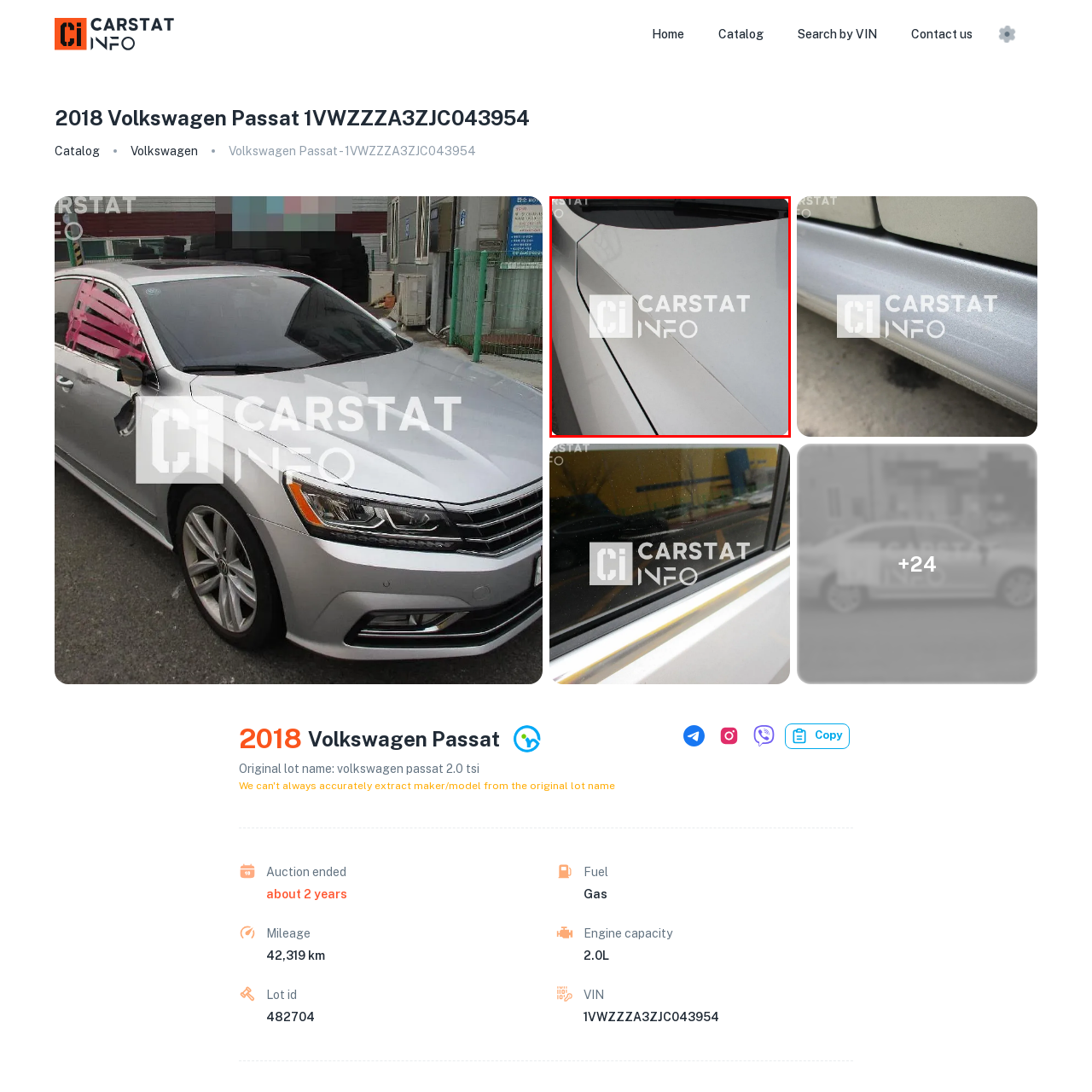What is the branding element visible in the upper left corner?
Please focus on the image surrounded by the red bounding box and provide a one-word or phrase answer based on the image.

CARSTAT INFO